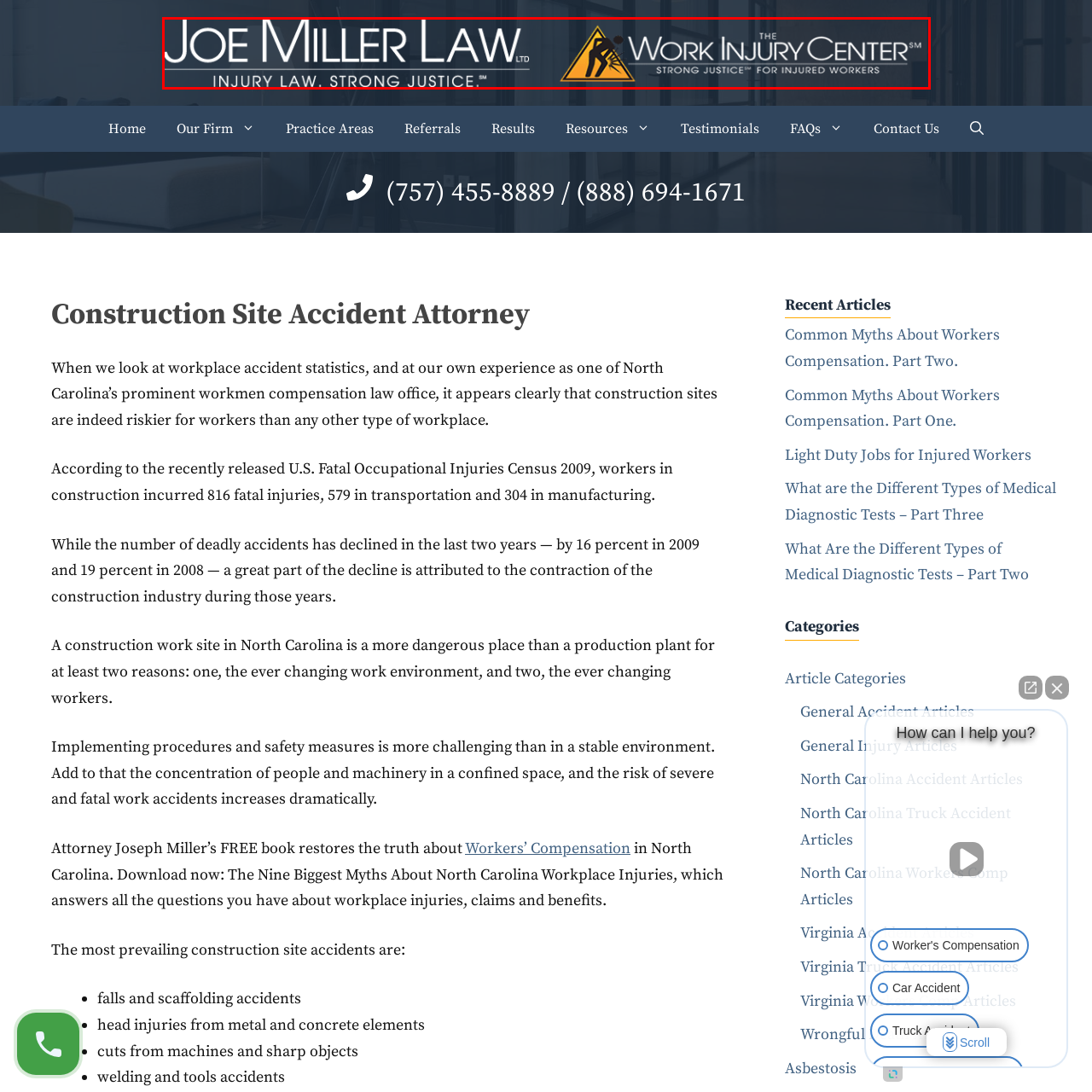Carefully look at the image inside the red box and answer the subsequent question in as much detail as possible, using the information from the image: 
What is the tagline of the firm?

The tagline is written below the firm's name, emphasizing the firm's commitment to delivering 'Strong Justice' for injured workers, which is a key aspect of their injury law practice.